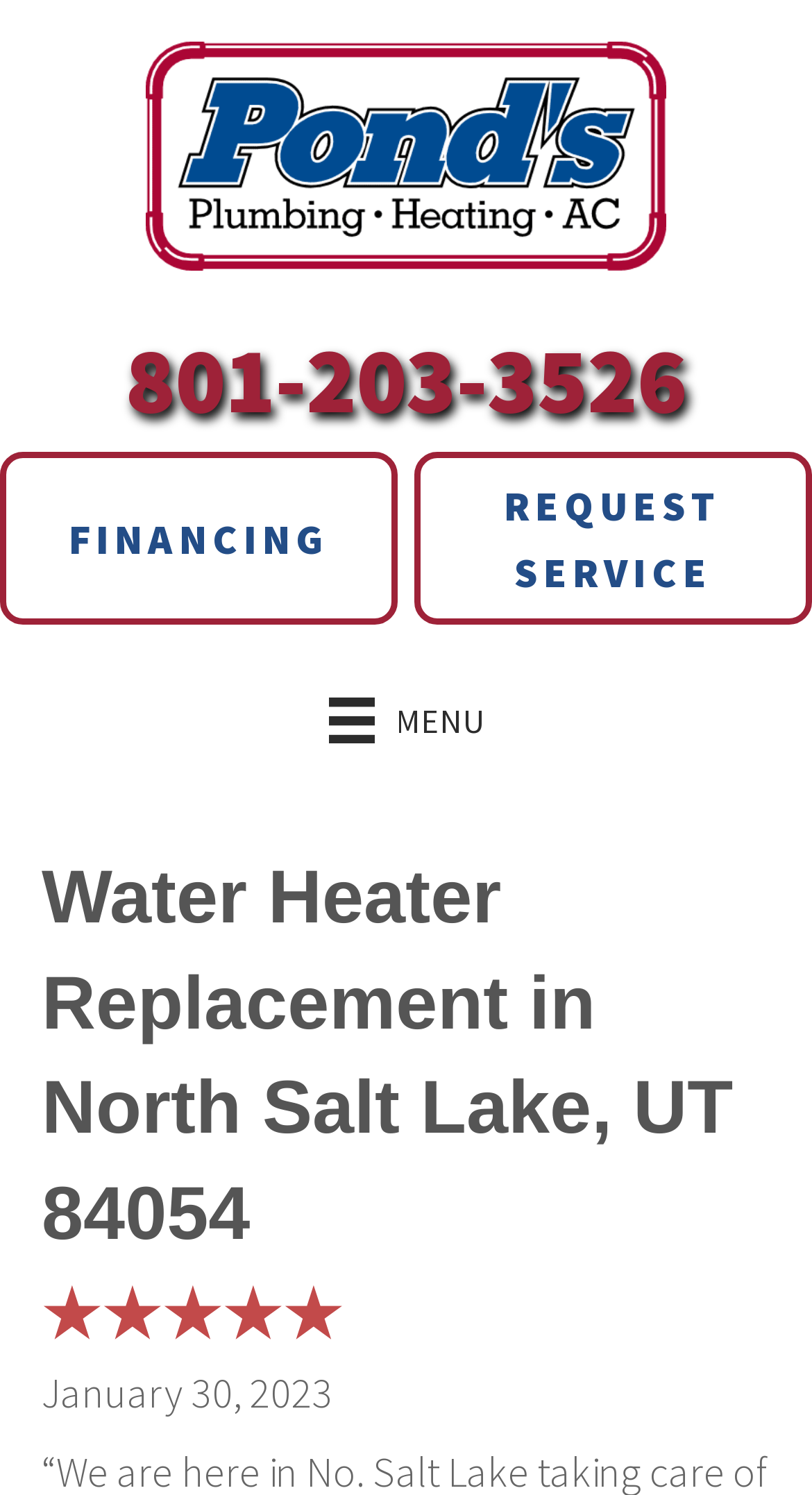What is the main topic of the webpage?
Please provide a single word or phrase as your answer based on the screenshot.

Water Heater Replacement